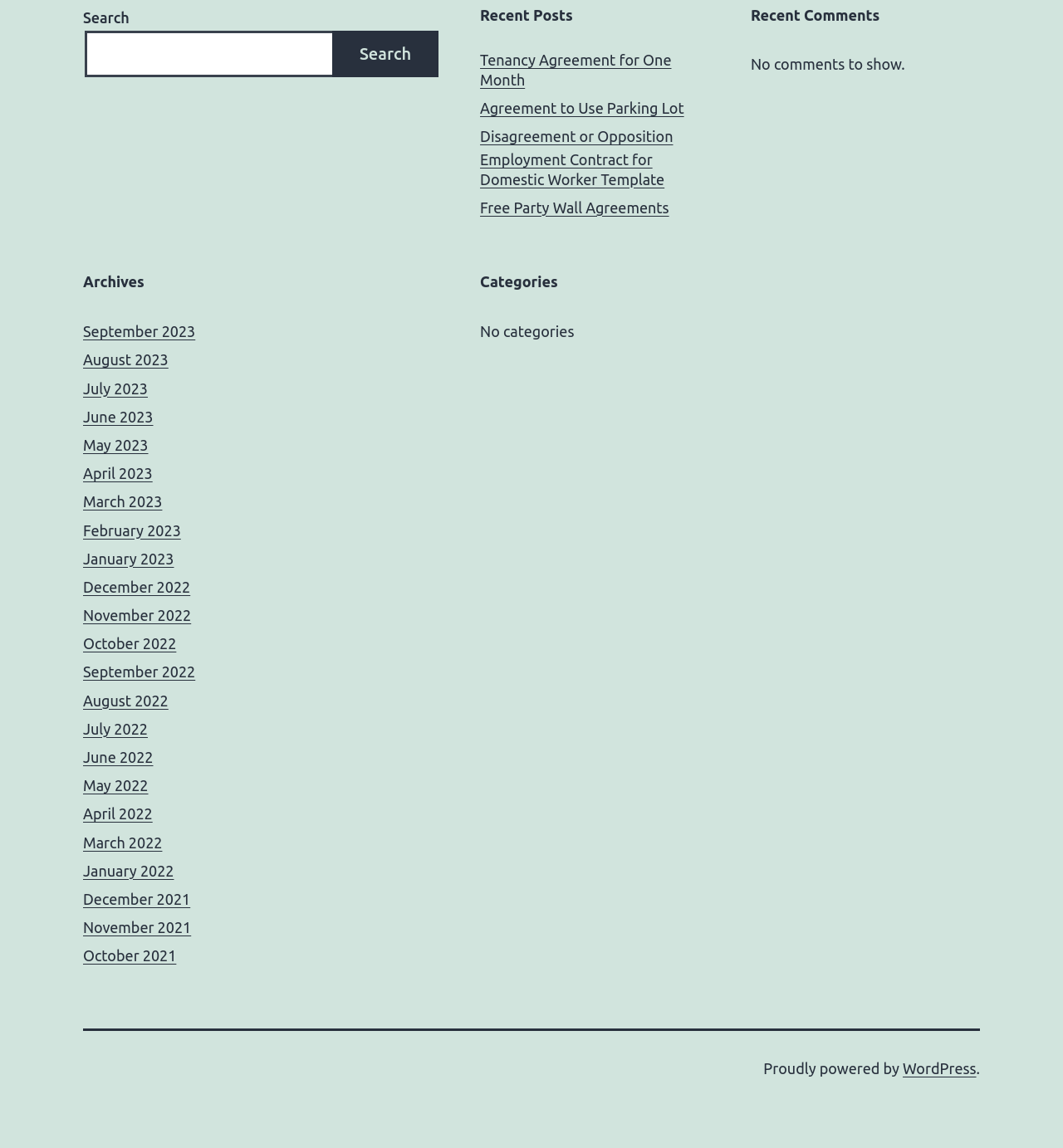Are there any comments shown on the webpage?
Based on the visual information, provide a detailed and comprehensive answer.

The webpage has a section titled 'Recent Comments' which displays the text 'No comments to show.', indicating that there are no comments currently shown on the webpage.